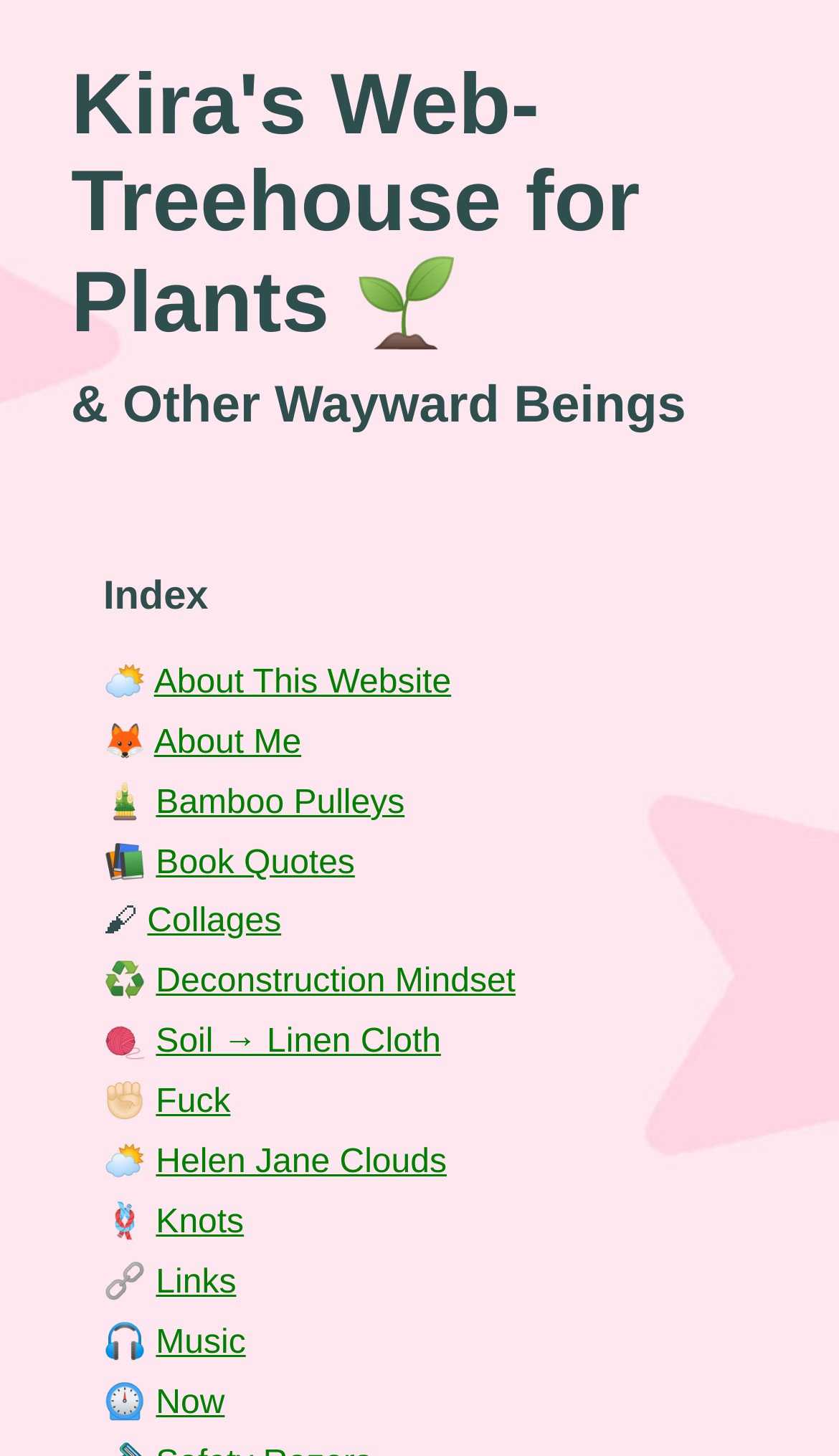Determine the bounding box coordinates for the UI element matching this description: "About Me".

[0.183, 0.498, 0.359, 0.523]